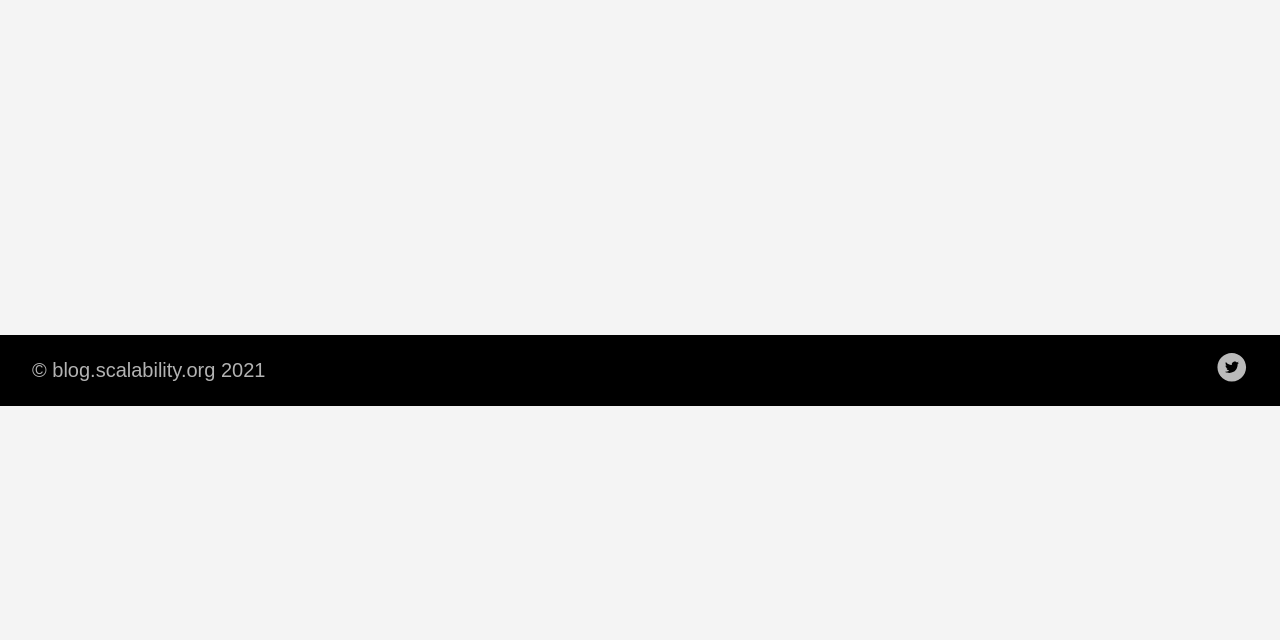Calculate the bounding box coordinates of the UI element given the description: "© blog.scalability.org 2021".

[0.012, 0.549, 0.22, 0.61]